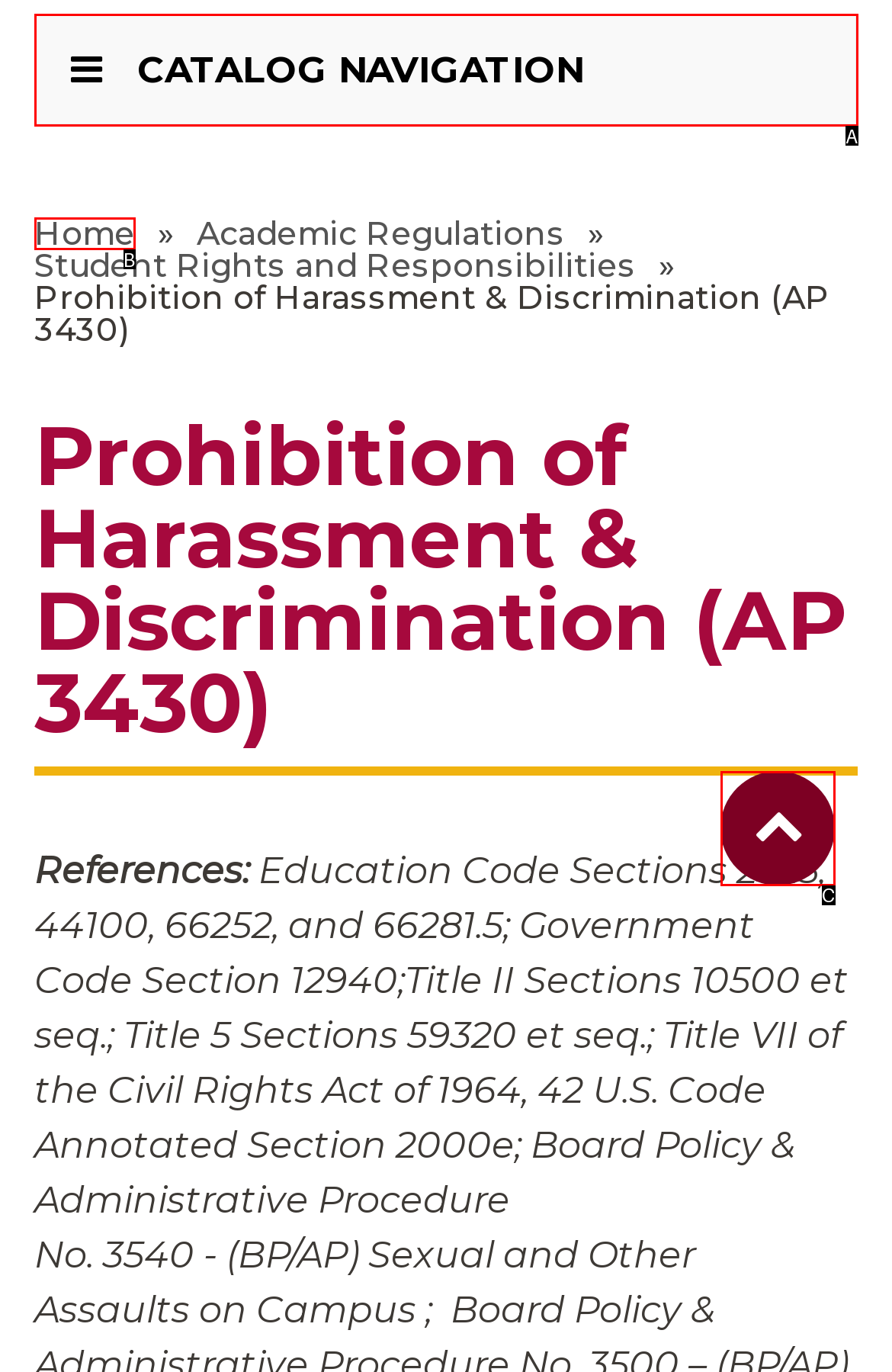Identify the HTML element that corresponds to the following description: Home Provide the letter of the best matching option.

B